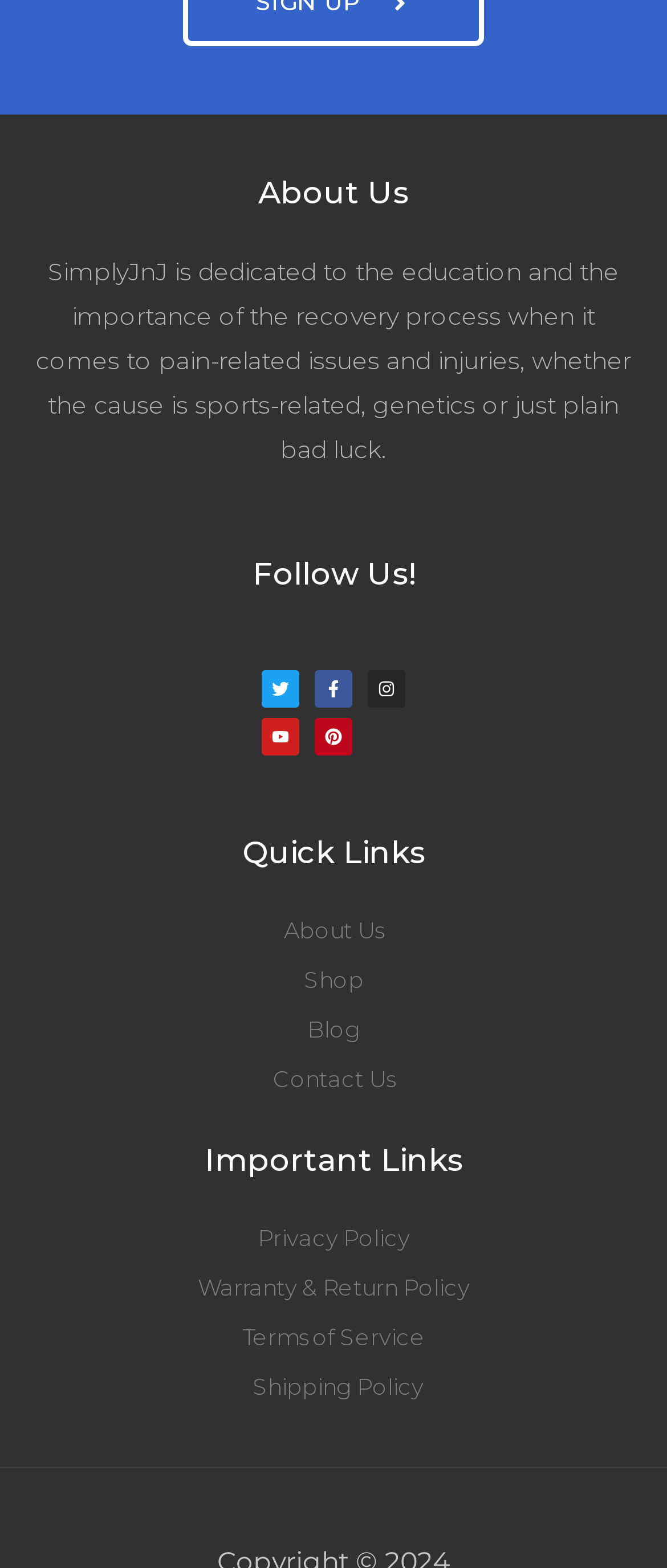Extract the bounding box of the UI element described as: "aria-label="LinkedIn Social Icon"".

None